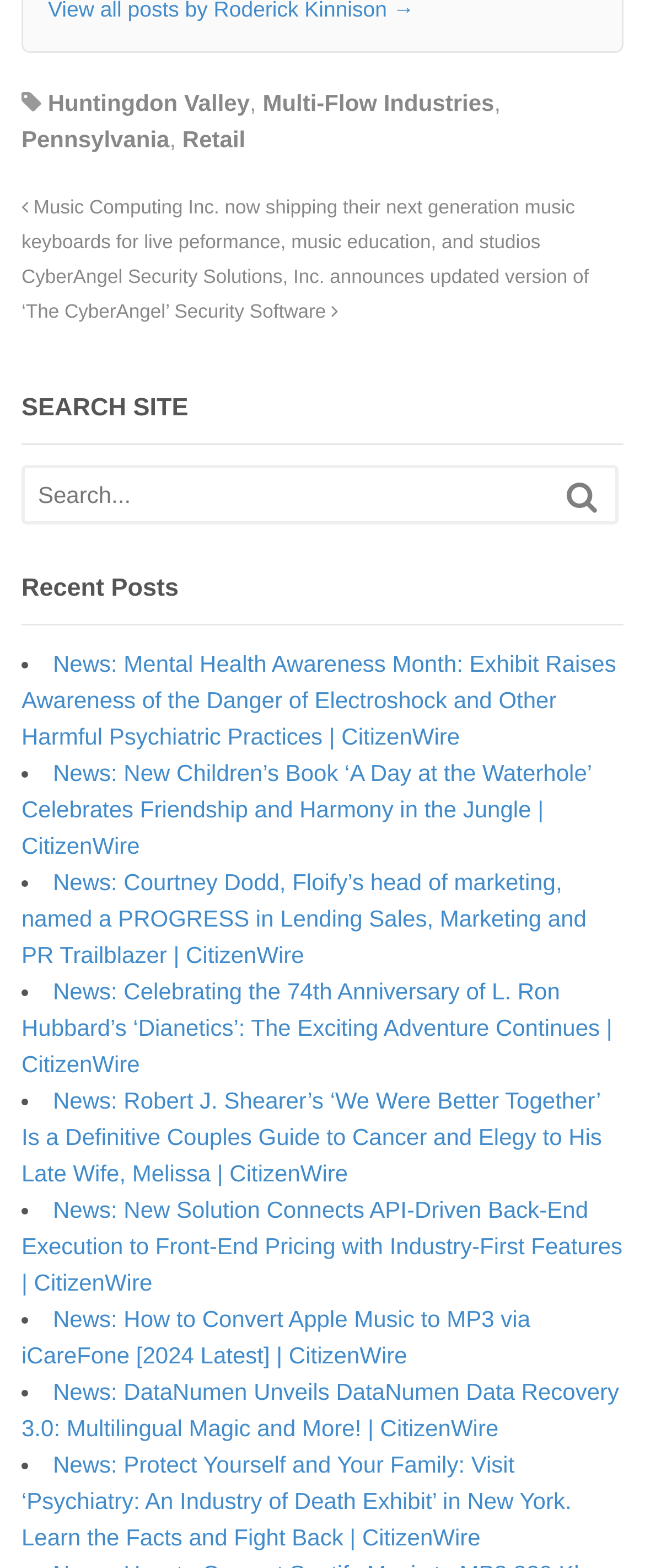What is the text of the first link on the webpage?
Based on the image, provide your answer in one word or phrase.

Huntingdon Valley